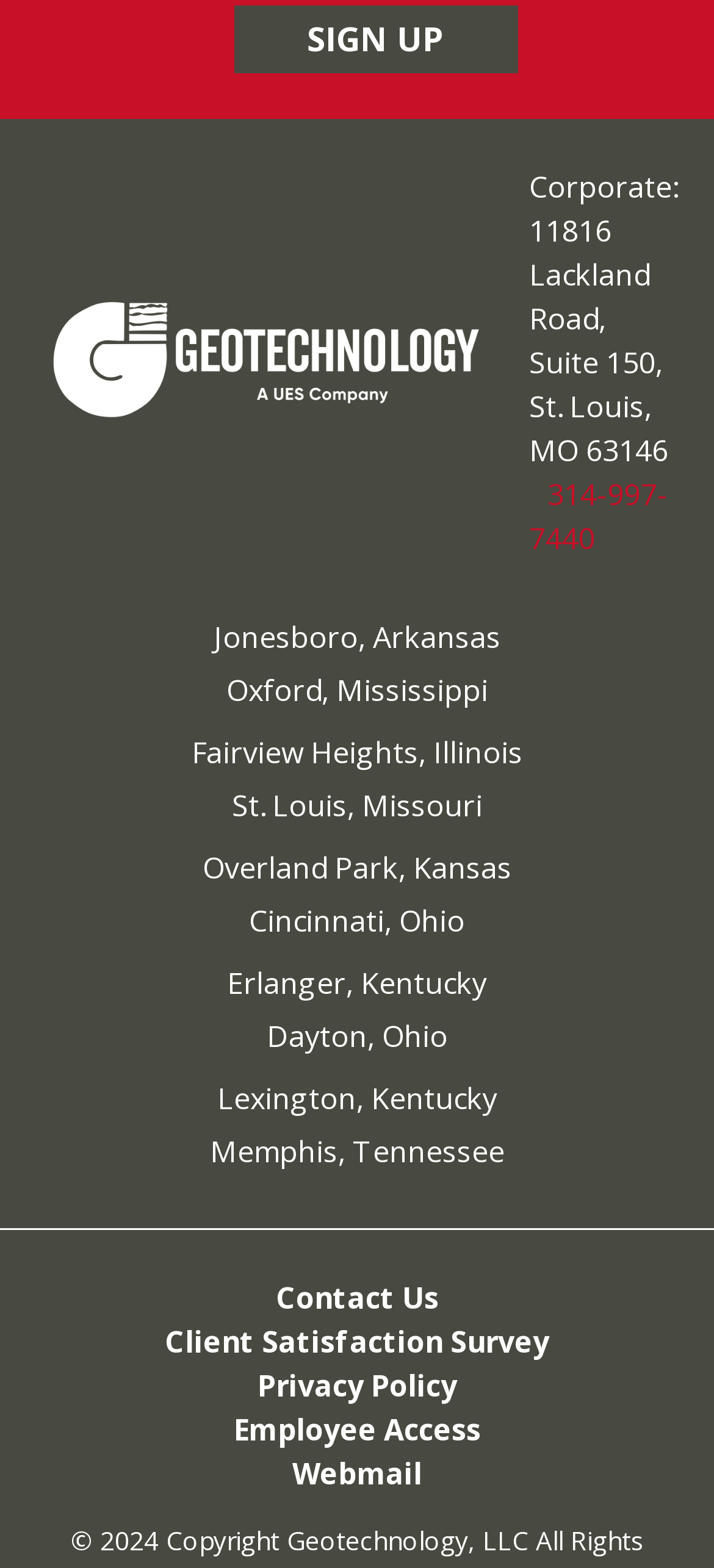Highlight the bounding box coordinates of the element that should be clicked to carry out the following instruction: "Contact Us". The coordinates must be given as four float numbers ranging from 0 to 1, i.e., [left, top, right, bottom].

[0.386, 0.814, 0.614, 0.84]